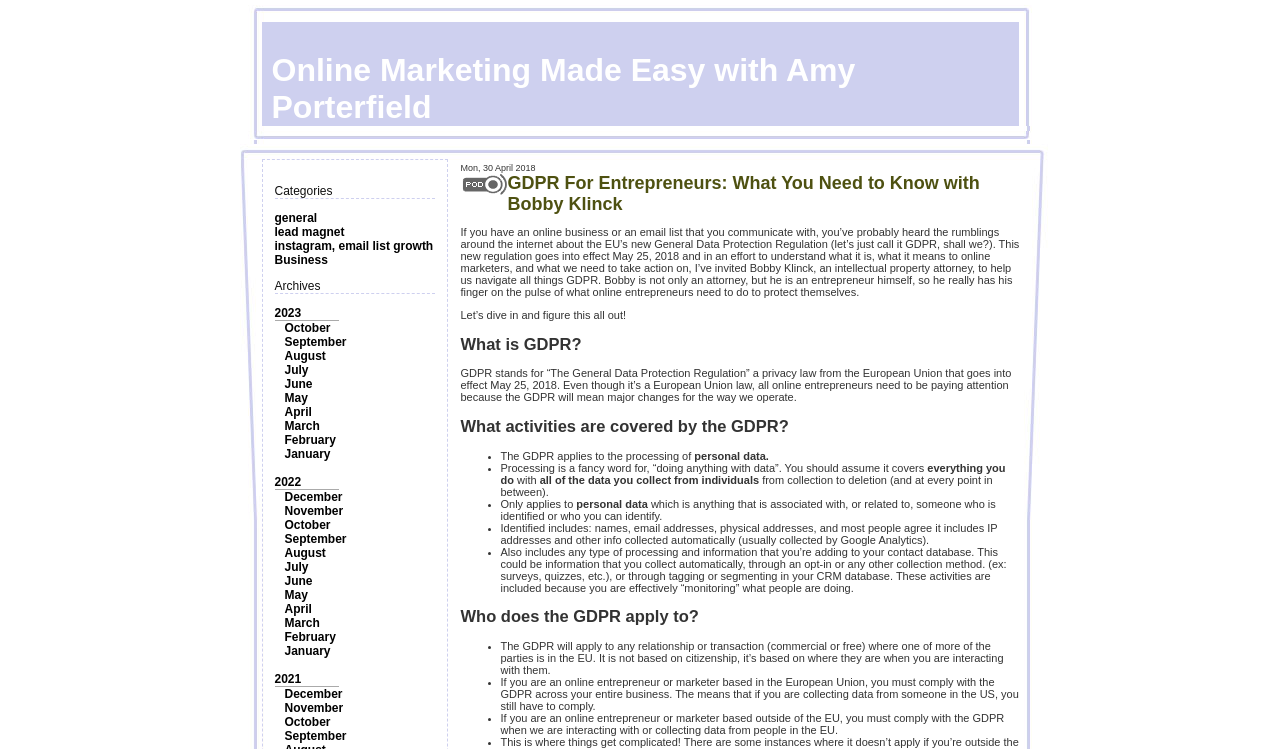What is the topic of the article?
Based on the image, please offer an in-depth response to the question.

The topic of the article is GDPR, which is mentioned in the heading 'What is GDPR?' and is the main subject of the article, discussing its implications for online entrepreneurs and marketers.